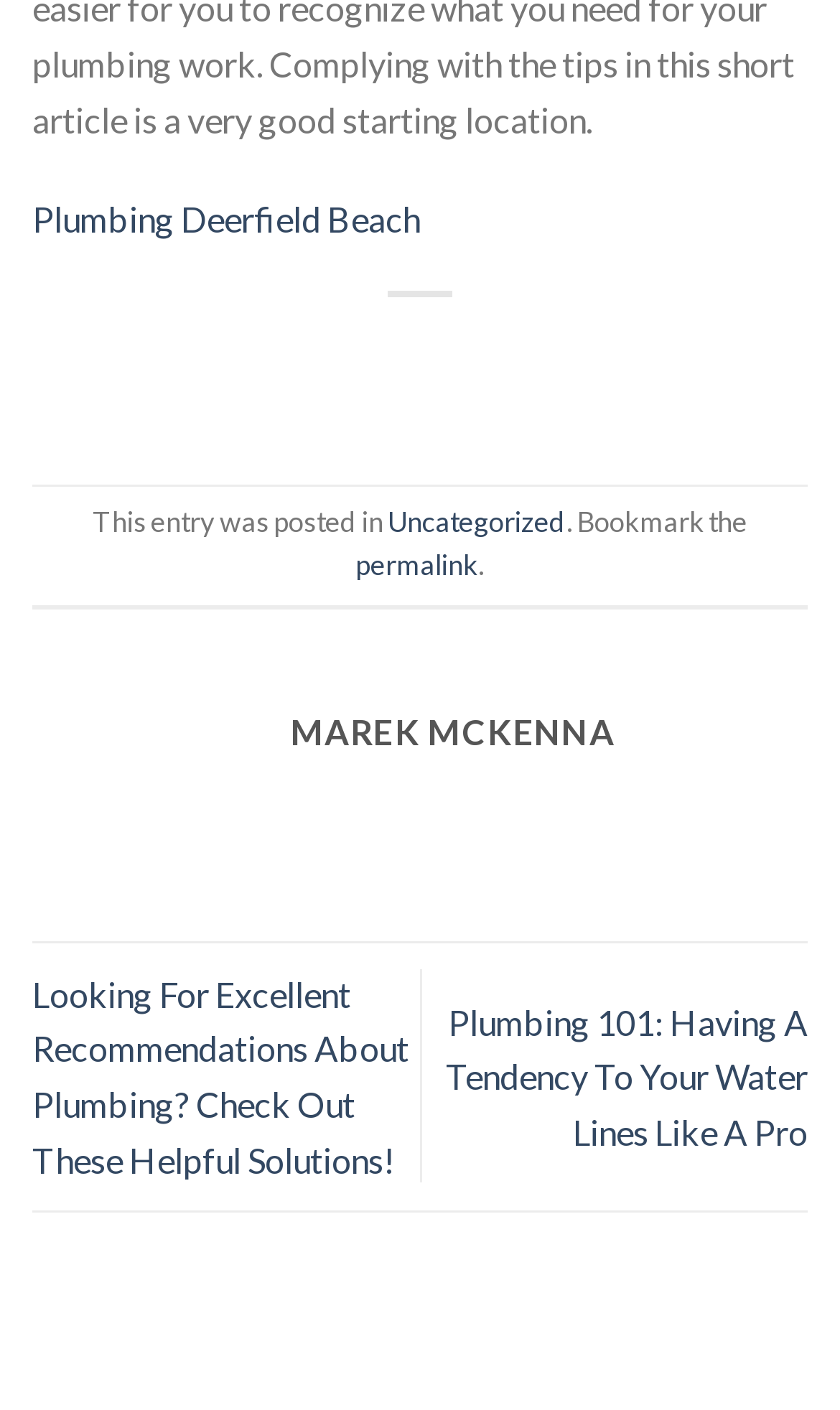What is the category of the post mentioned on the webpage?
Using the visual information, respond with a single word or phrase.

Uncategorized